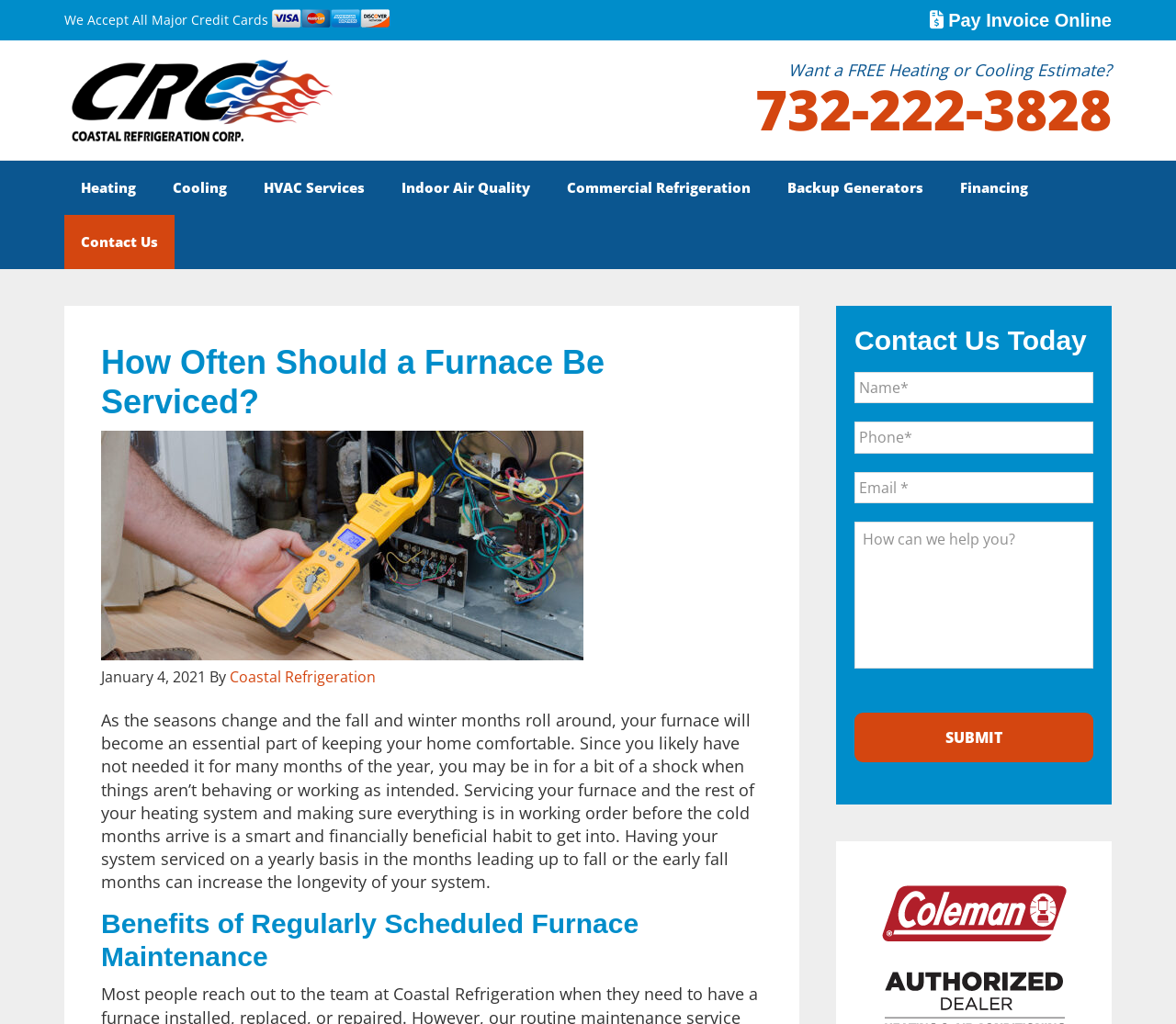Can you find the bounding box coordinates of the area I should click to execute the following instruction: "Enter your name in the contact form"?

[0.727, 0.363, 0.93, 0.394]